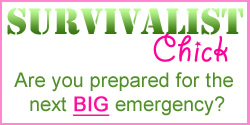What is the tone of the message?
Relying on the image, give a concise answer in one word or a brief phrase.

Lighthearted